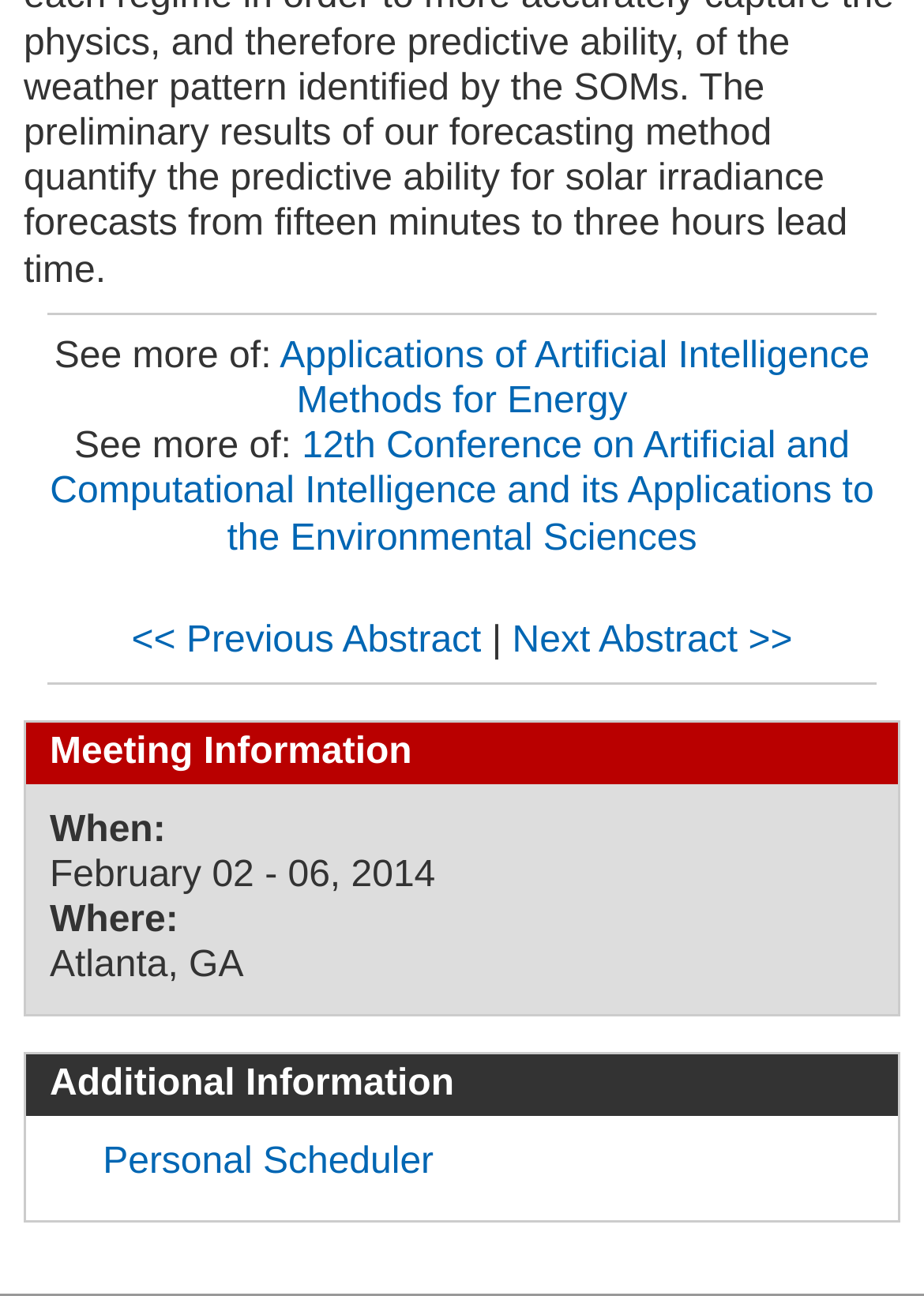Provide the bounding box coordinates of the HTML element this sentence describes: "Personal Scheduler".

[0.111, 0.879, 0.469, 0.91]